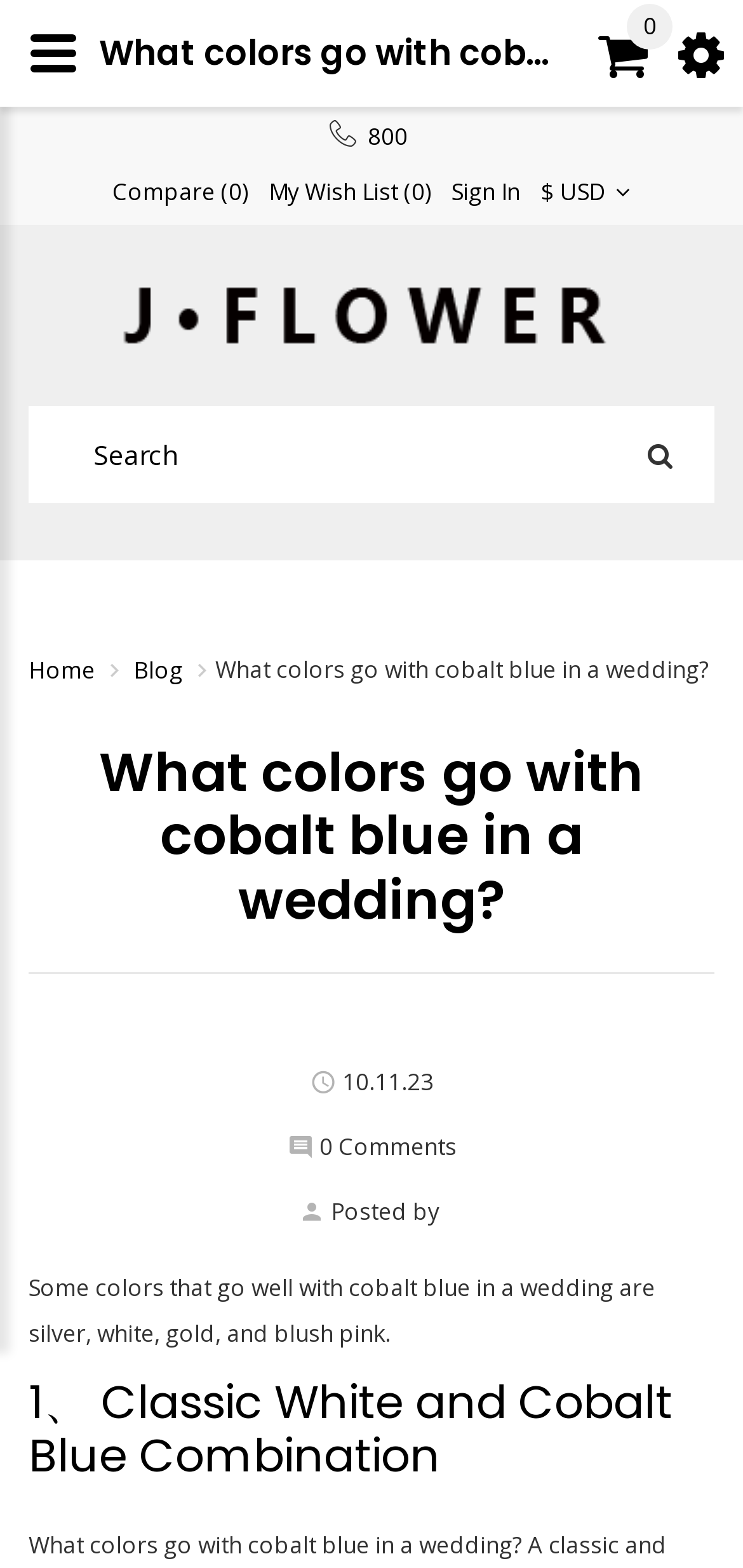Could you specify the bounding box coordinates for the clickable section to complete the following instruction: "Compare"?

[0.151, 0.114, 0.333, 0.131]